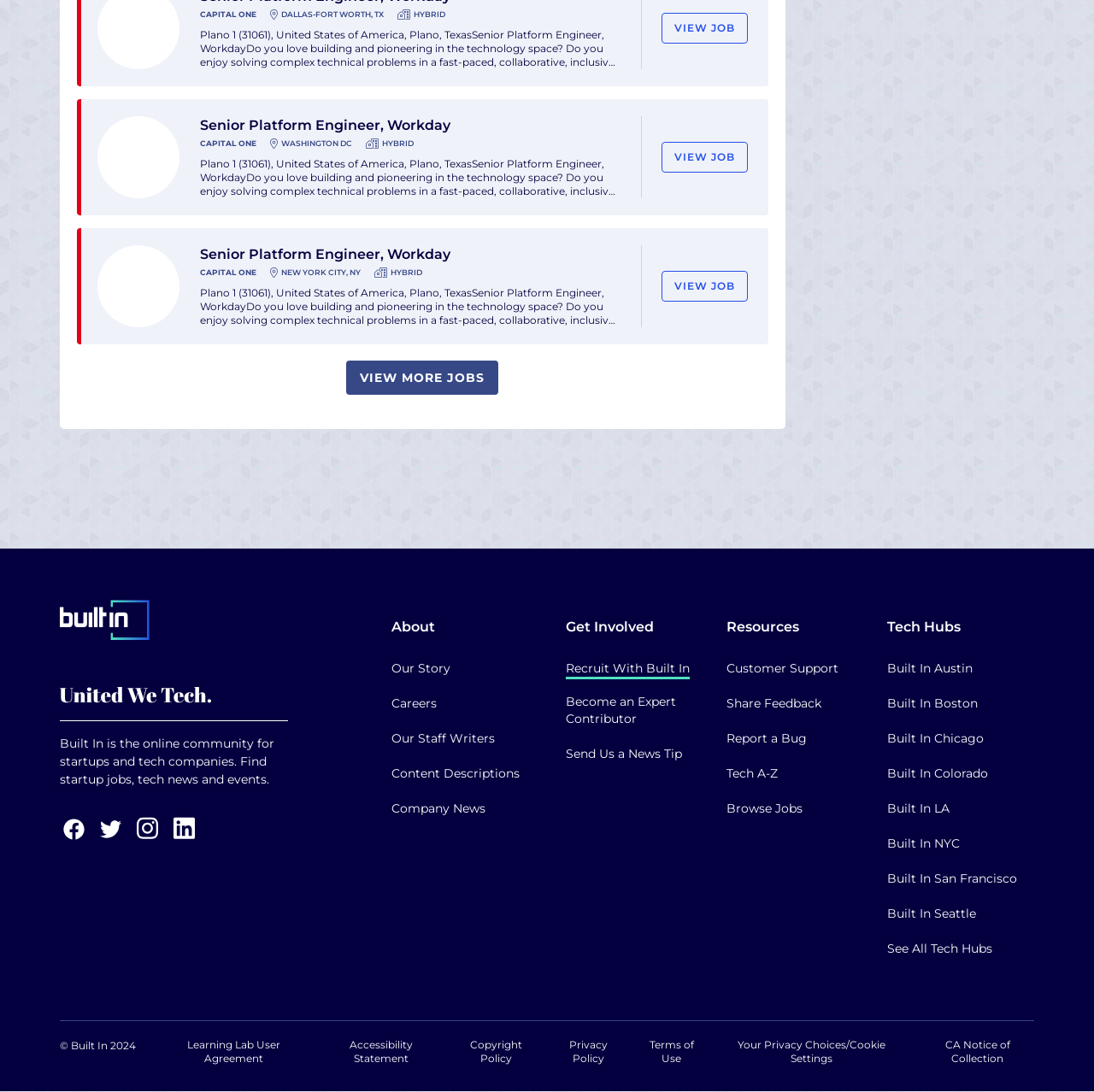What type of job is available in Dallas-Fort Worth, TX?
Examine the webpage screenshot and provide an in-depth answer to the question.

I found this answer by examining the job postings on the webpage, which include a job in Dallas-Fort Worth, TX with a type of 'Hybrid'.